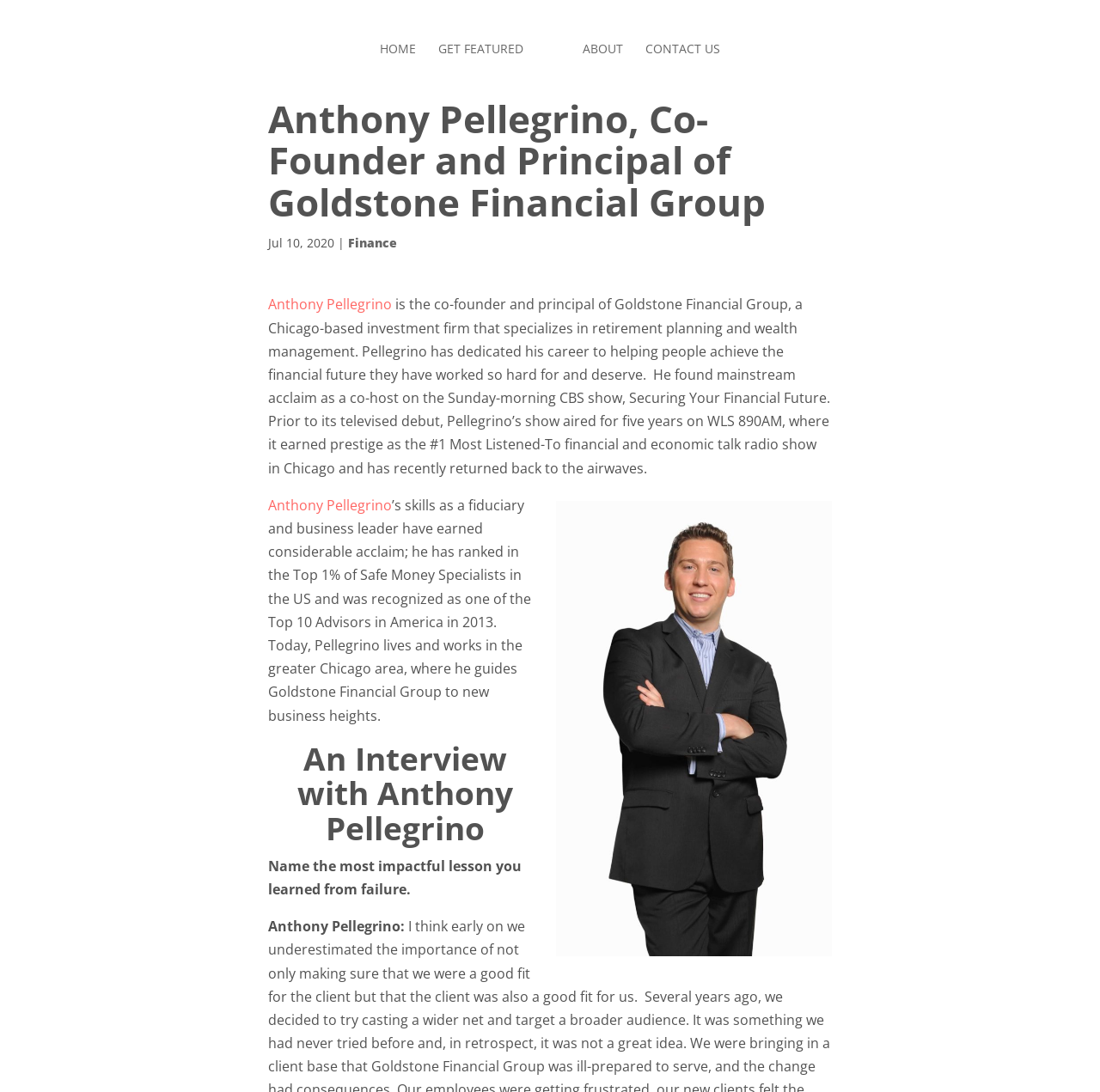What is the name of the radio station where Anthony Pellegrino's show aired?
Please provide a single word or phrase as your answer based on the image.

WLS 890AM